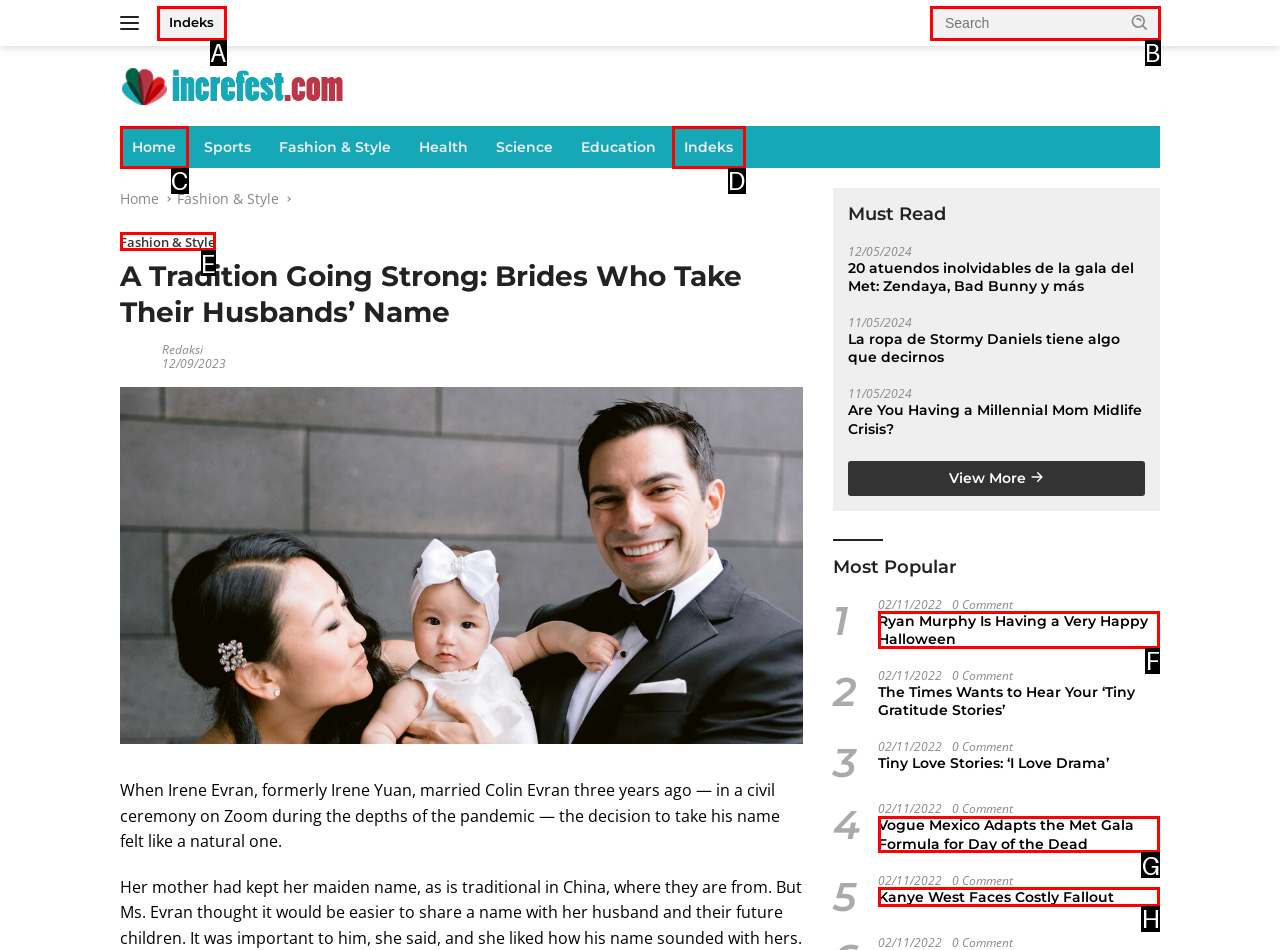Match the description to the correct option: Kanye West Faces Costly Fallout
Provide the letter of the matching option directly.

H